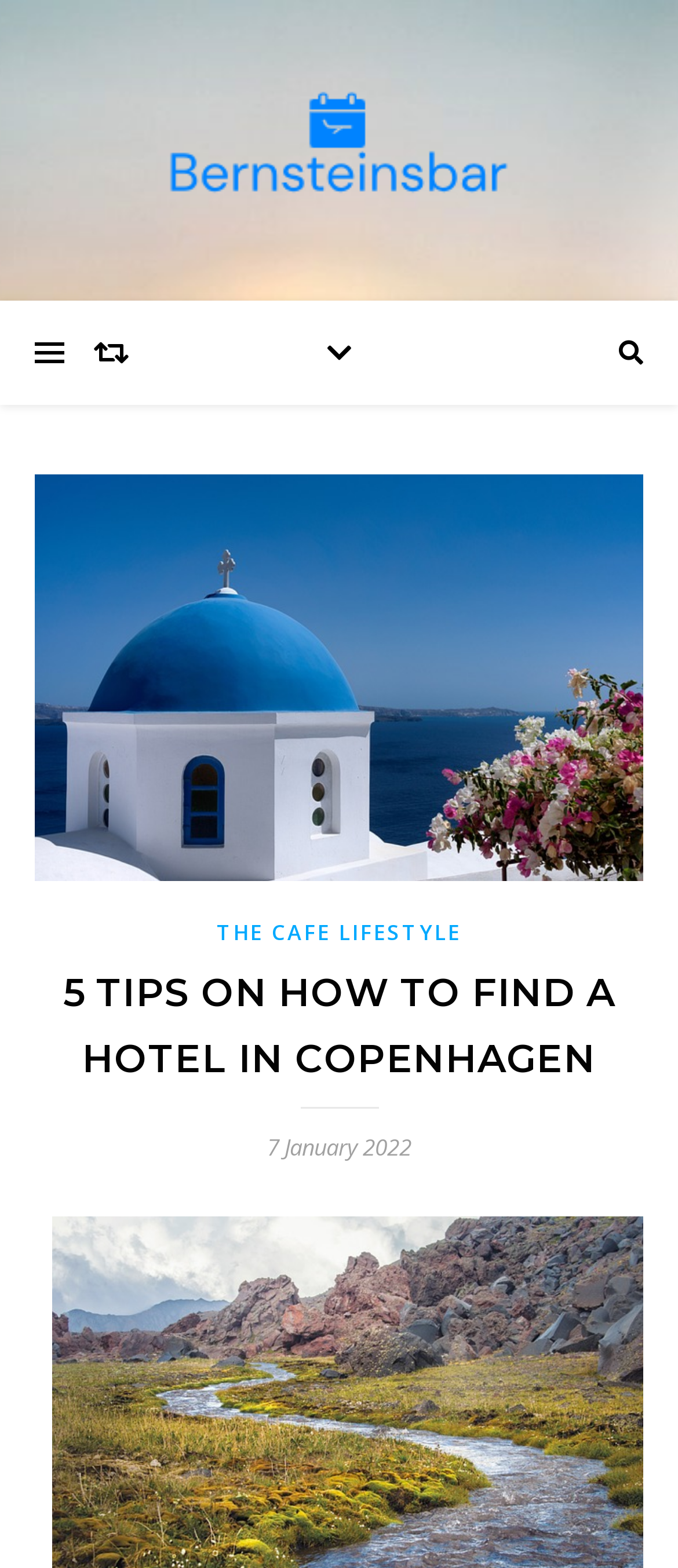Extract the bounding box coordinates for the HTML element that matches this description: "title="Bernsteinsbar.com"". The coordinates should be four float numbers between 0 and 1, i.e., [left, top, right, bottom].

[0.244, 0.055, 0.756, 0.125]